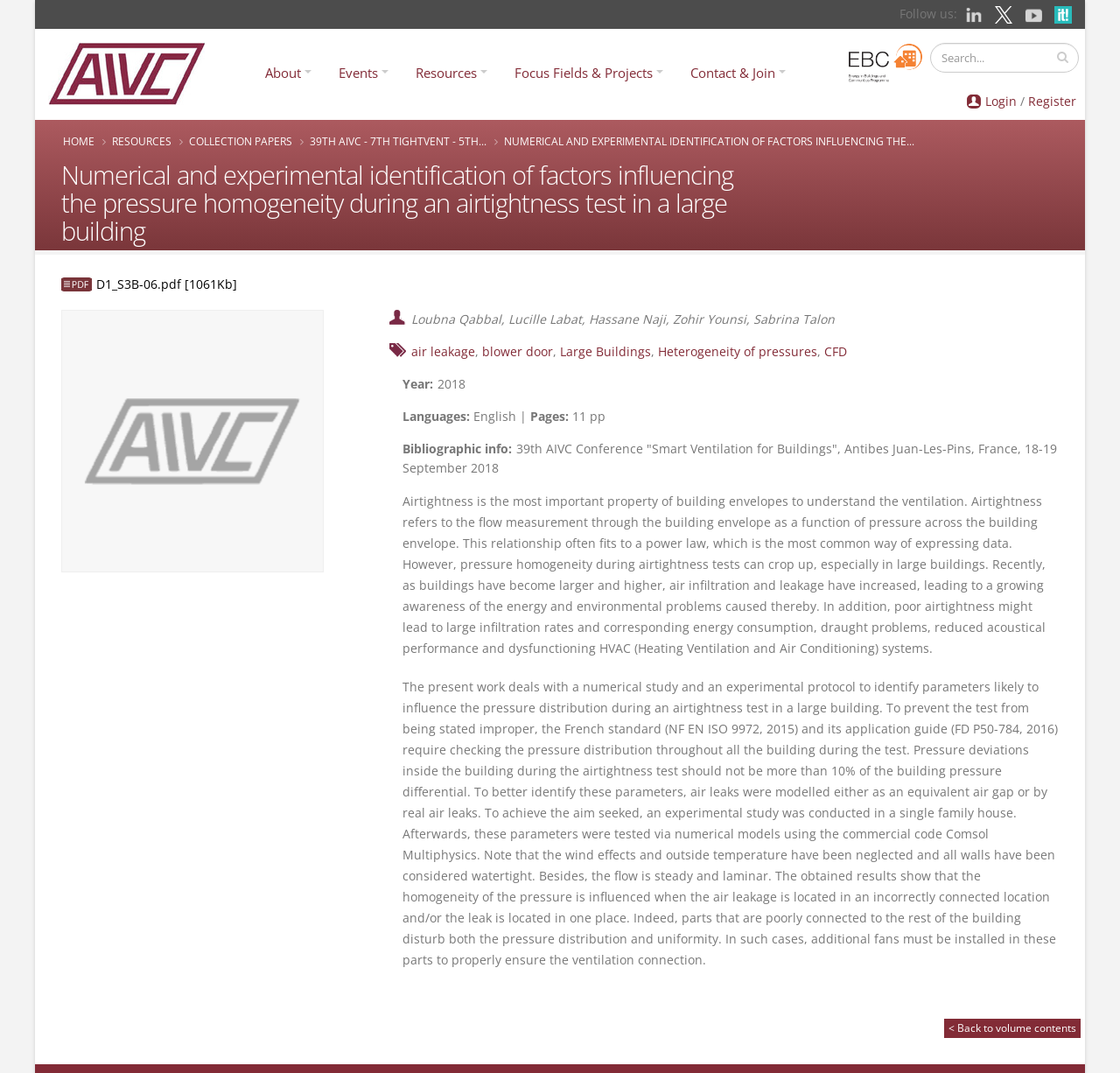Please find and report the bounding box coordinates of the element to click in order to perform the following action: "Switch to English". The coordinates should be expressed as four float numbers between 0 and 1, in the format [left, top, right, bottom].

None